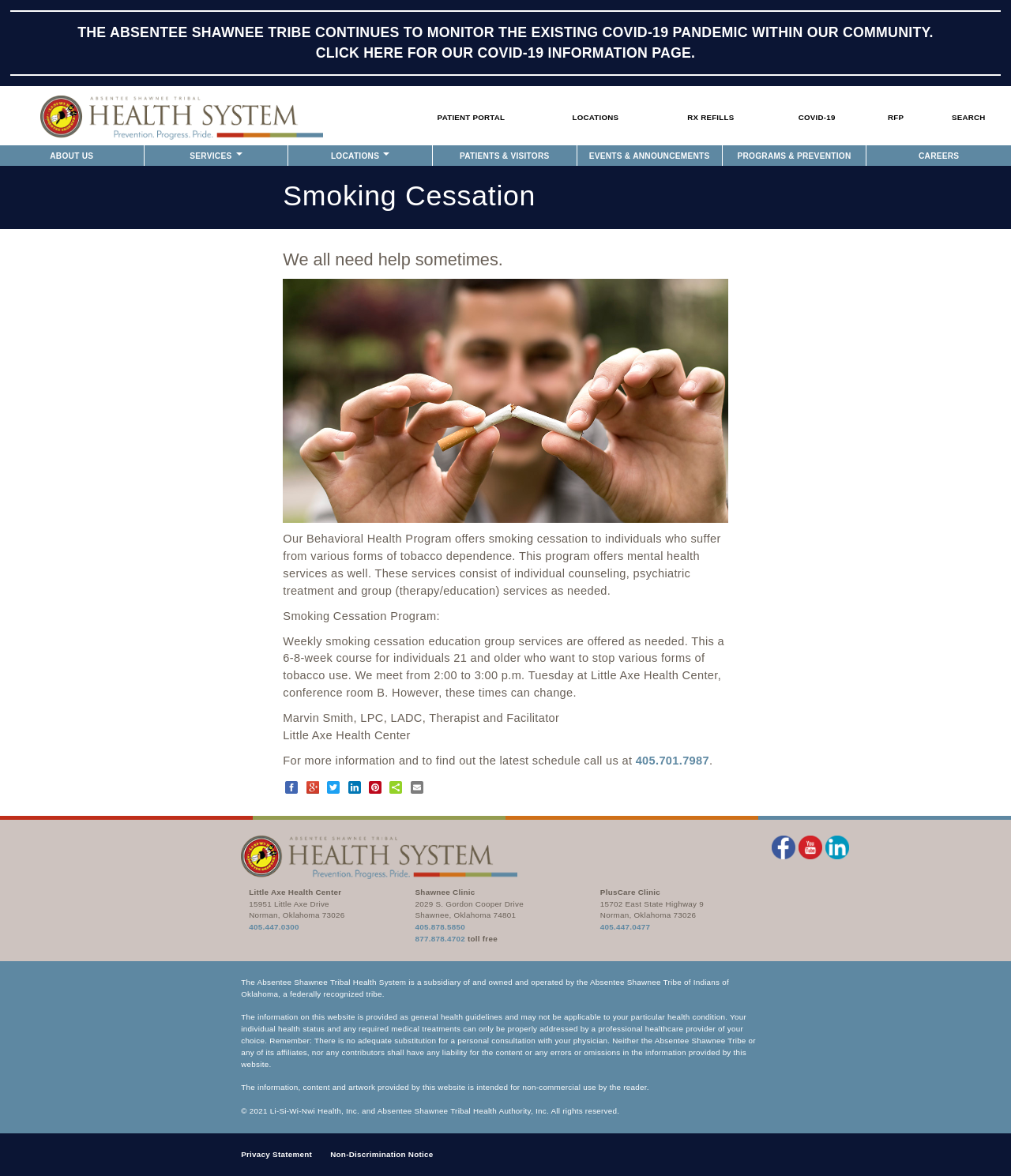What is the duration of the smoking cessation education group services?
Carefully analyze the image and provide a detailed answer to the question.

The question is asking about the duration of the smoking cessation education group services. From the webpage, we can see that the paragraph under the 'Smoking Cessation Program:' heading mentions 'This a 6-8-week course for individuals 21 and older who want to stop various forms of tobacco use.' Therefore, the answer is '6-8 weeks'.